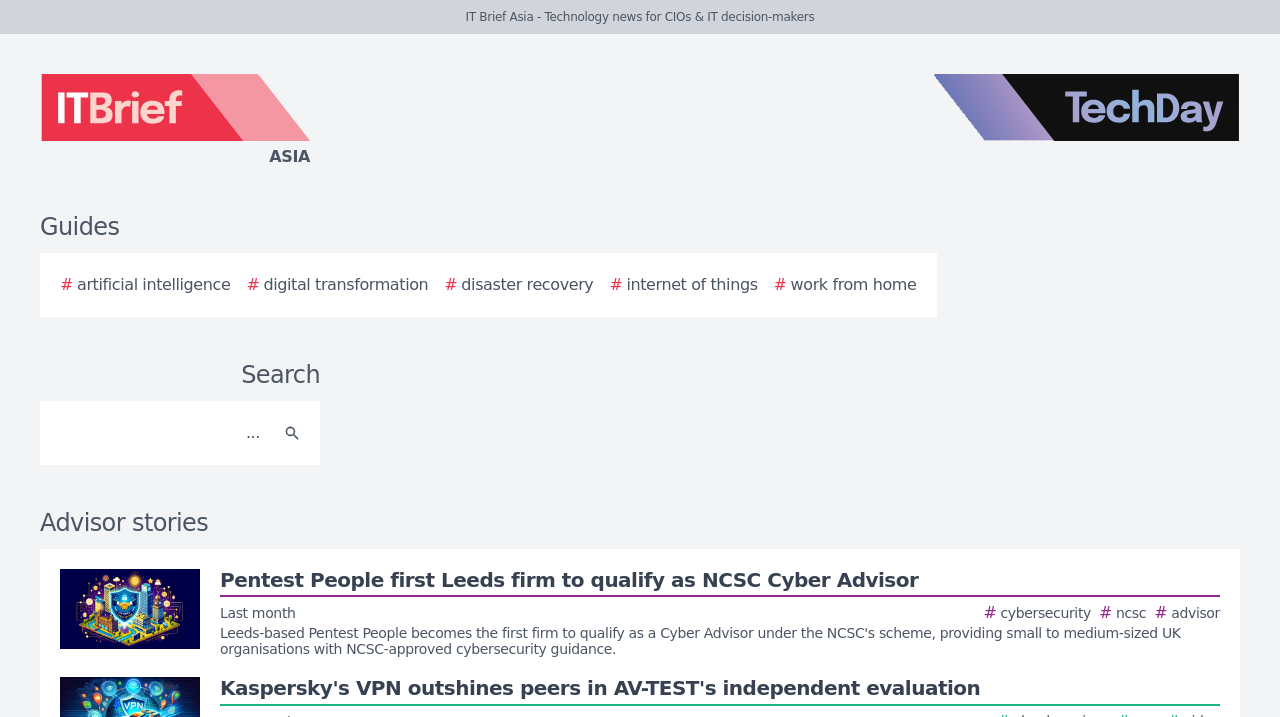Specify the bounding box coordinates for the region that must be clicked to perform the given instruction: "Click on 'Previous message'".

None